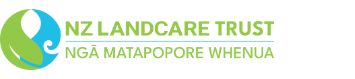What is the focus of the New Zealand Landcare Trust?
Please give a well-detailed answer to the question.

The logo incorporates a stylized leaf in shades of green alongside a blue water droplet, symbolizing the organization's focus on land and water conservation, and its mission to support community-led initiatives for sustainable environmental management and biodiversity conservation across New Zealand.